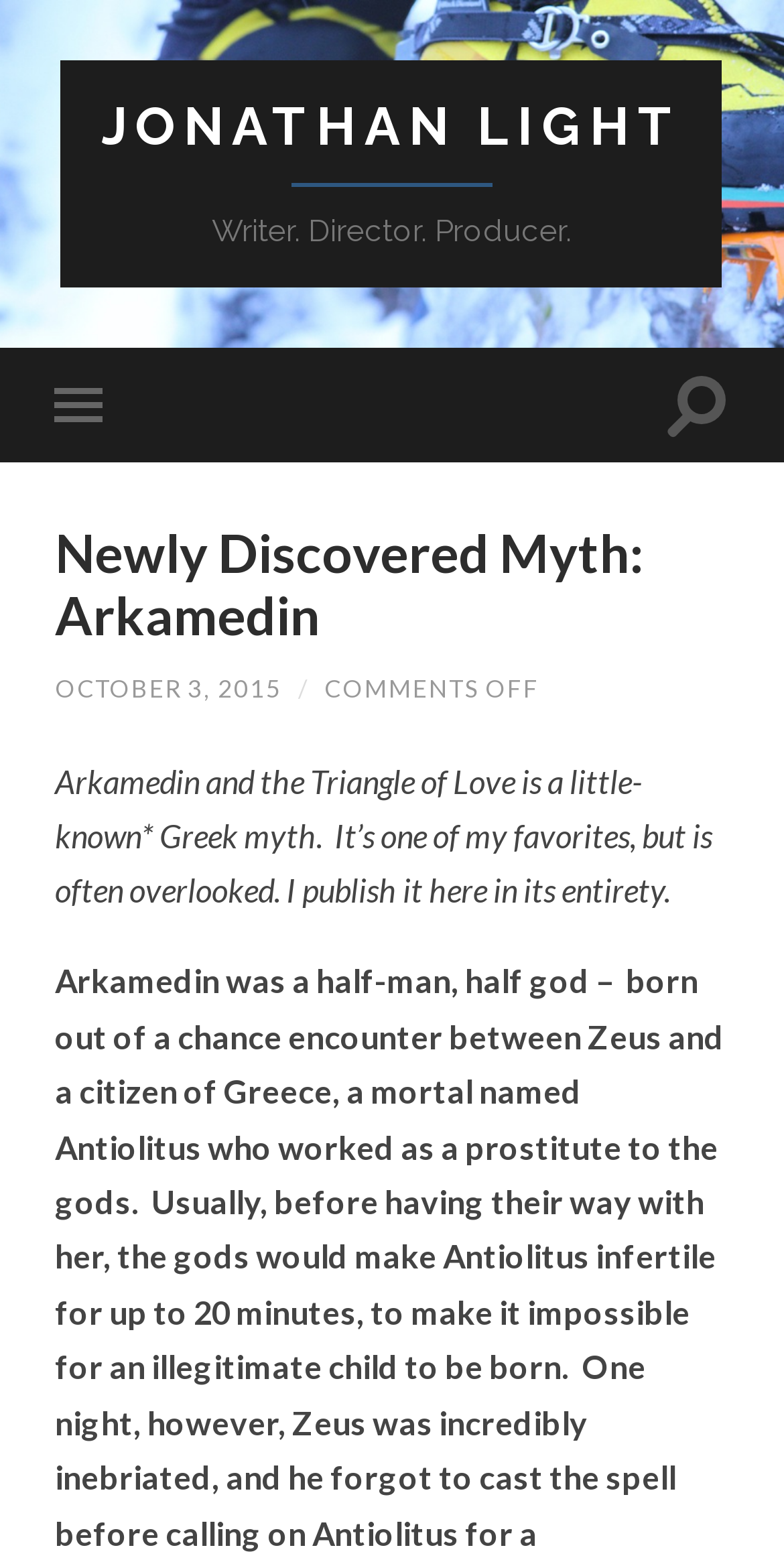With reference to the screenshot, provide a detailed response to the question below:
When was the myth published?

The answer can be found by looking at the link 'OCTOBER 3, 2015' which indicates the date of publication of the myth.